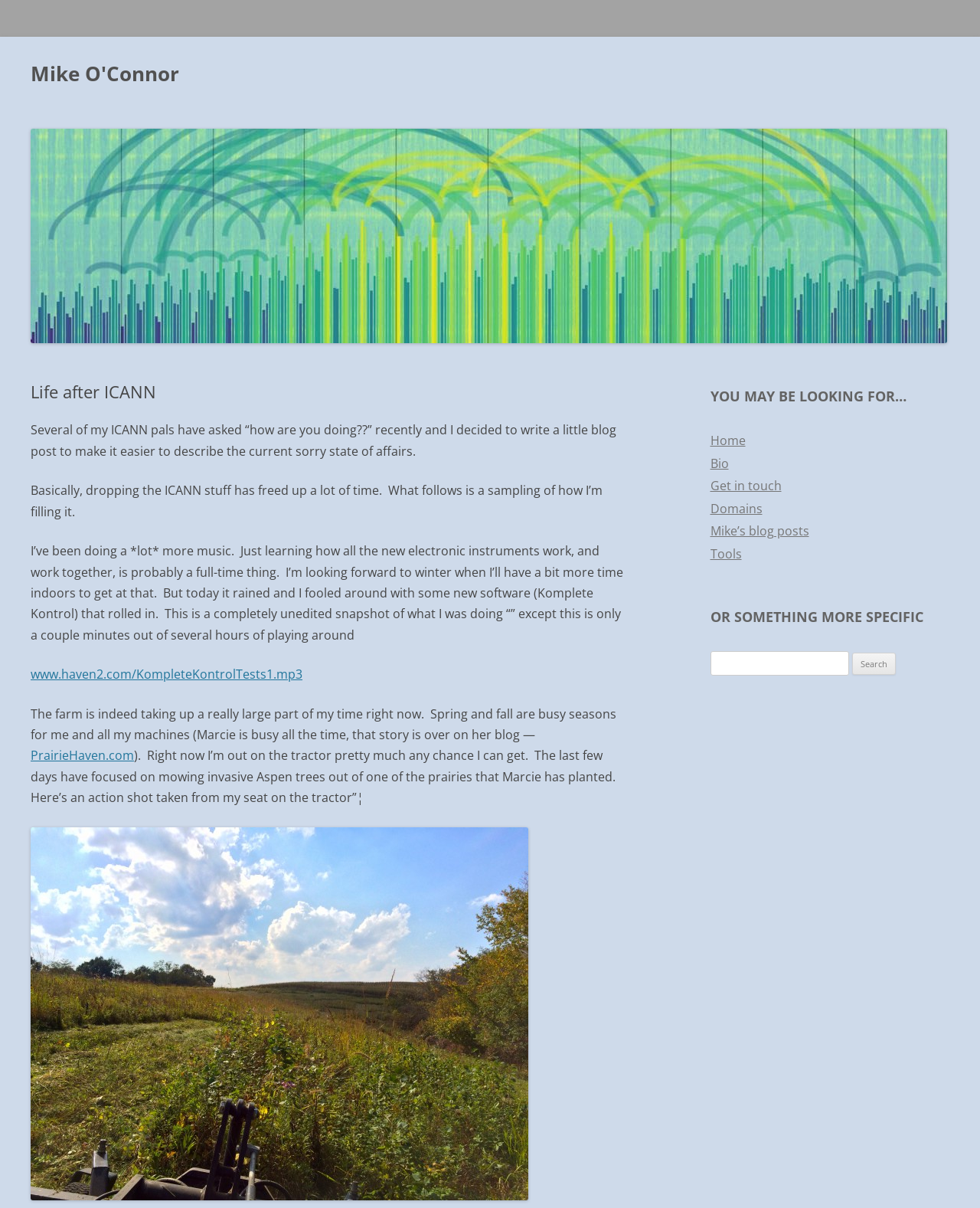What is the author's current activity on the farm?
Respond to the question with a single word or phrase according to the image.

Mowing invasive Aspen trees